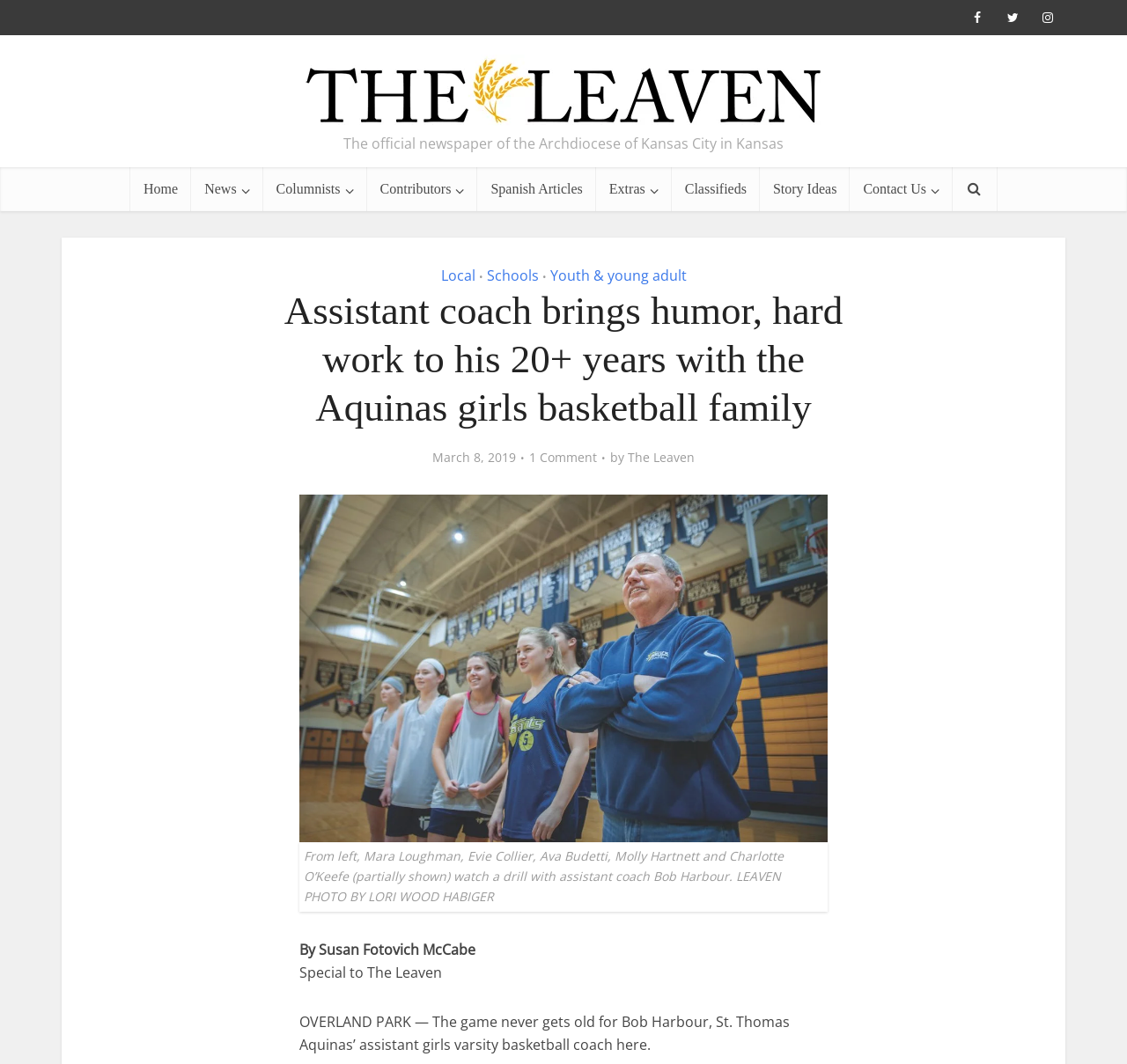Identify the bounding box coordinates necessary to click and complete the given instruction: "View the article about Assistant coach brings humor, hard work to his 20+ years with the Aquinas girls basketball family".

[0.227, 0.27, 0.773, 0.406]